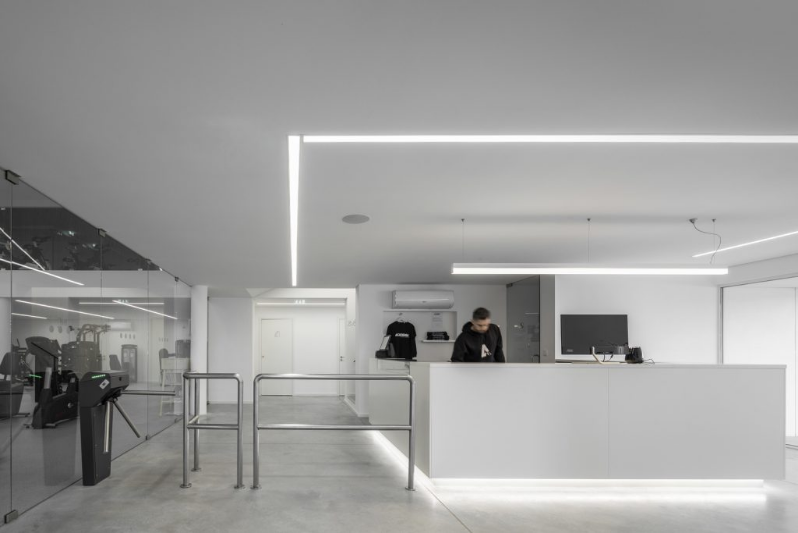Offer an in-depth caption for the image presented.

The image showcases a modern gym reception area, designed to create a welcoming atmosphere for visitors. The reception desk is sleek and minimalist, featuring bright white surfaces and integrated lighting that bathes the space in a soft glow. To the left, a glass wall offers a view into the training area, emphasizing the gym's focus on transparency and accessibility. A staff member is seen attending to the desk, ready to assist guests.

In the background, gym equipment is visible, reinforcing the connection between the reception and the training facilities. The overall aesthetic is contemporary, characterized by clean lines and an uncluttered environment. The design not only facilitates a smooth flow of movement but also ensures visual continuity between the reception and the workout area, highlighting the importance of both functionalities in the gym's operational strategy.